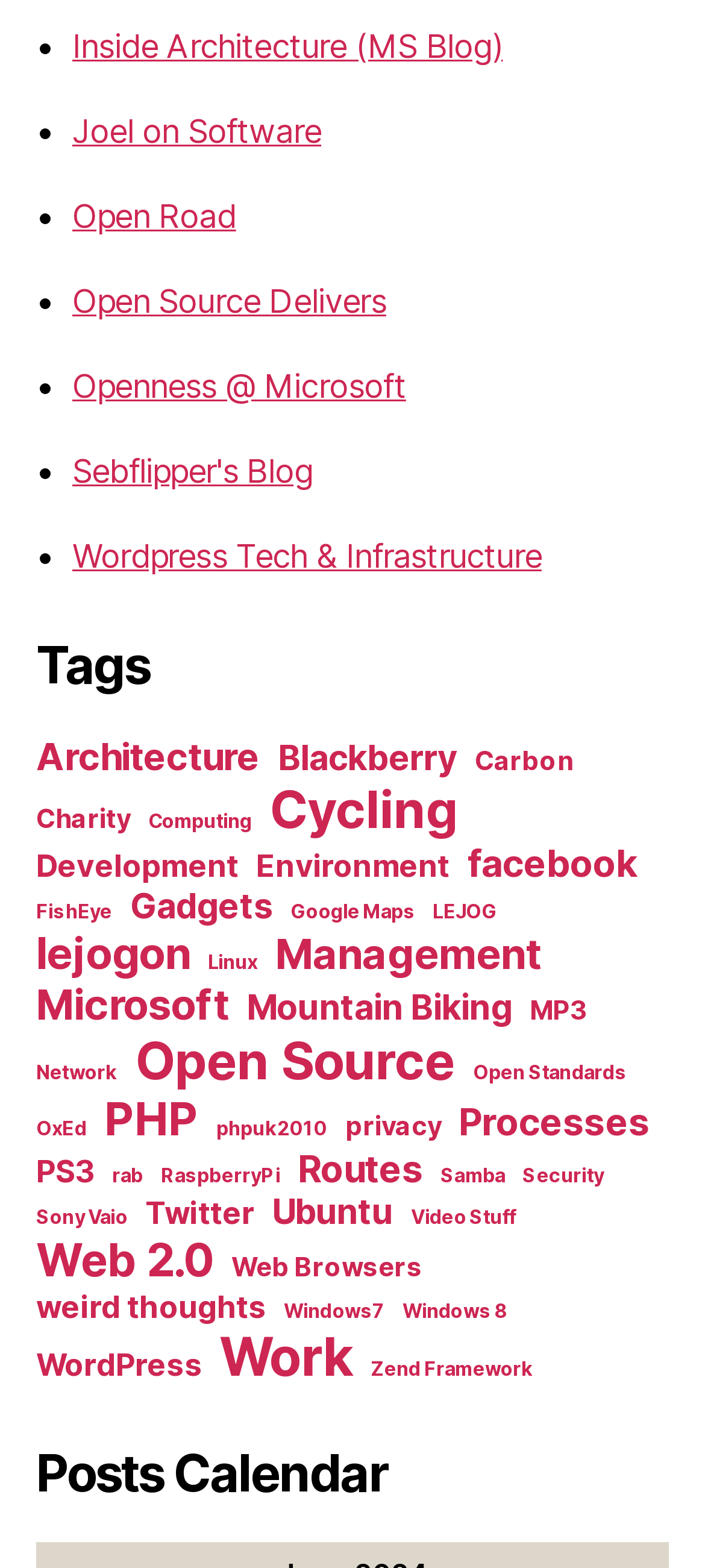Please identify the bounding box coordinates of the element's region that should be clicked to execute the following instruction: "View the 'Posts Calendar'". The bounding box coordinates must be four float numbers between 0 and 1, i.e., [left, top, right, bottom].

[0.051, 0.92, 0.949, 0.96]